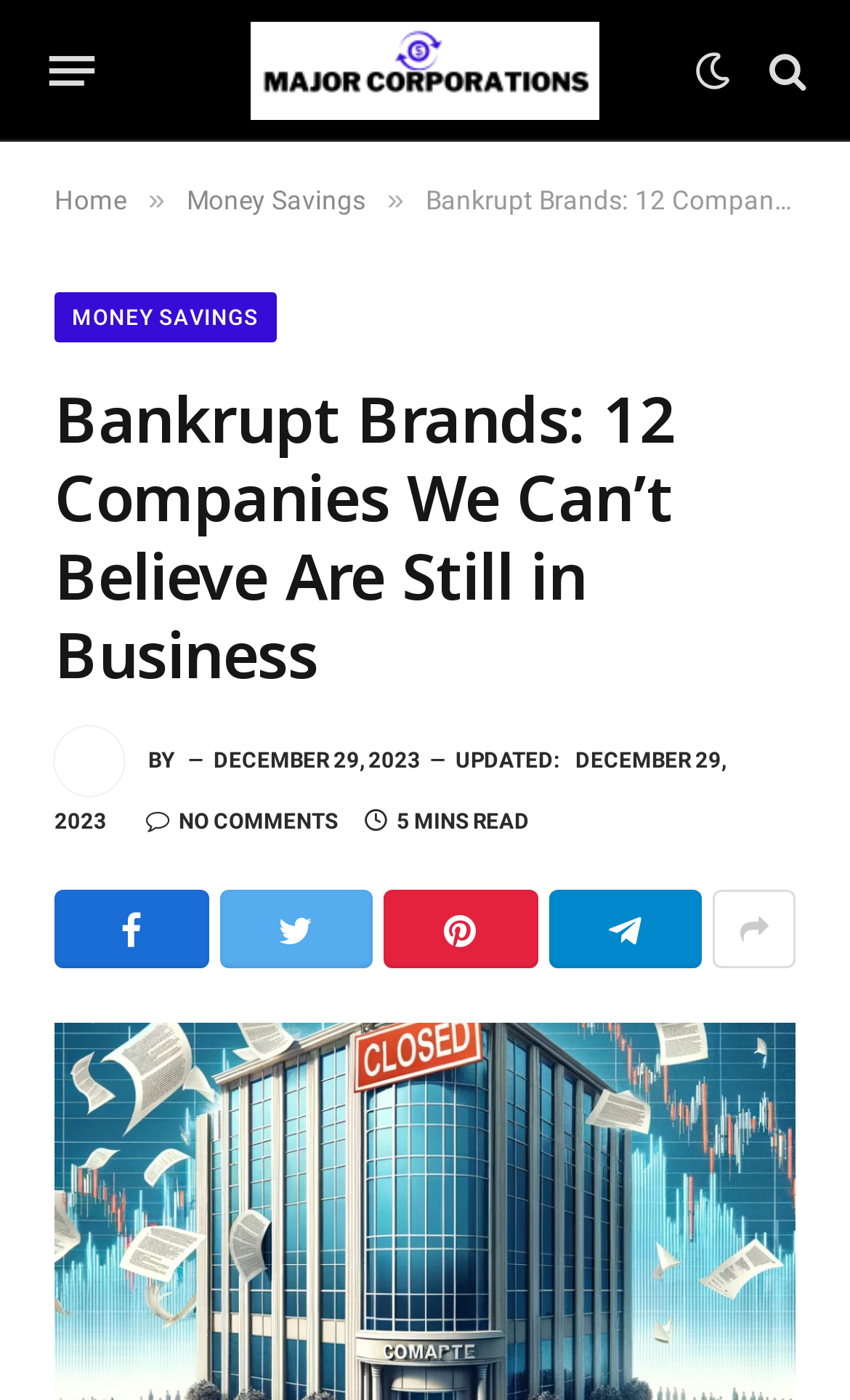Determine the bounding box coordinates of the clickable region to execute the instruction: "View the latest updates". The coordinates should be four float numbers between 0 and 1, denoted as [left, top, right, bottom].

[0.536, 0.534, 0.659, 0.551]